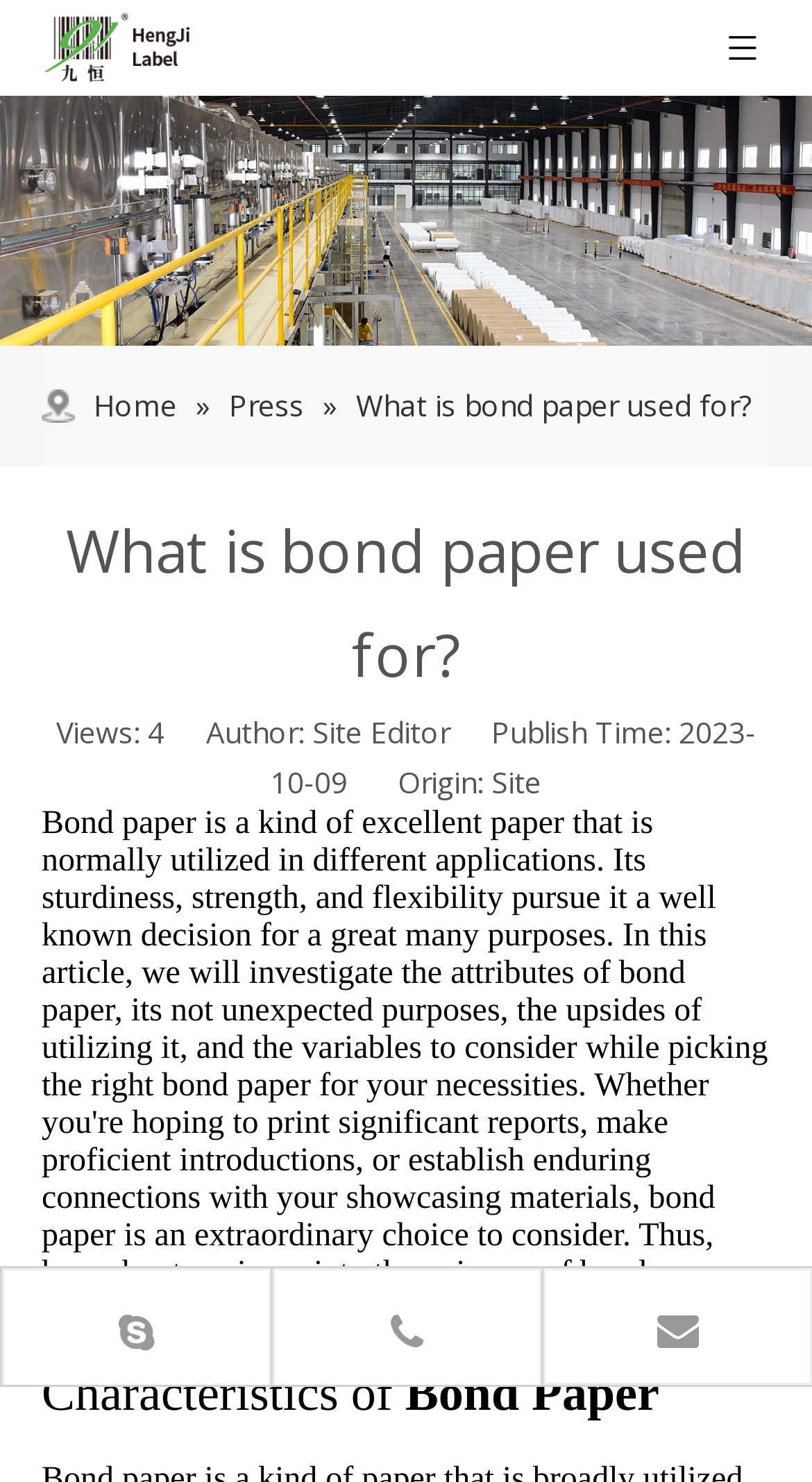Provide a thorough summary of the webpage.

The webpage is about bond paper, specifically discussing its uses and characteristics. At the top right corner, there is a link with an accompanying image, likely a social media or sharing icon. Below it, there is a logo image with a link, situated at the top left corner. 

To the right of the logo, there is a navigation menu with links to "Home" and "Press", separated by a "»" symbol. Following the navigation menu, there is a heading that reads "What is bond paper used for?" which spans almost the entire width of the page.

Below the heading, there is a section with metadata, including the number of views, author, publication time, and origin. This section is divided into two parts, with the views and metadata separated by a gap. Within the metadata section, there is a link to the "Site".

Further down, there is a heading that reads "Characteristics of Bond Paper", situated near the bottom of the page. Below this heading, there are three links, evenly spaced across the page, likely pointing to related articles or resources.